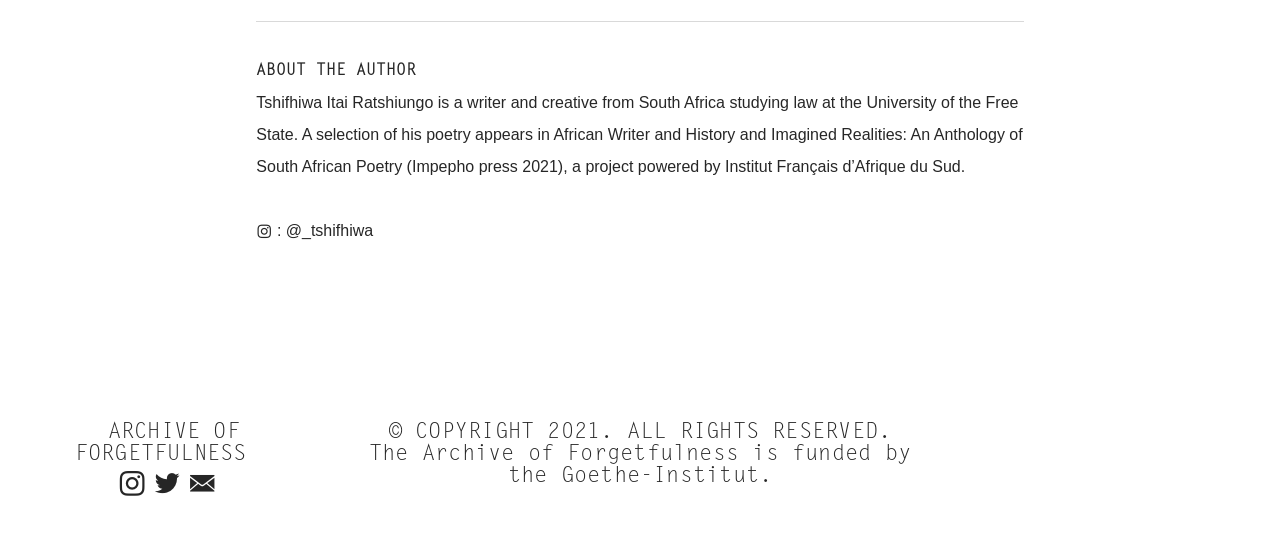What is the author's profession?
Using the image provided, answer with just one word or phrase.

writer and creative